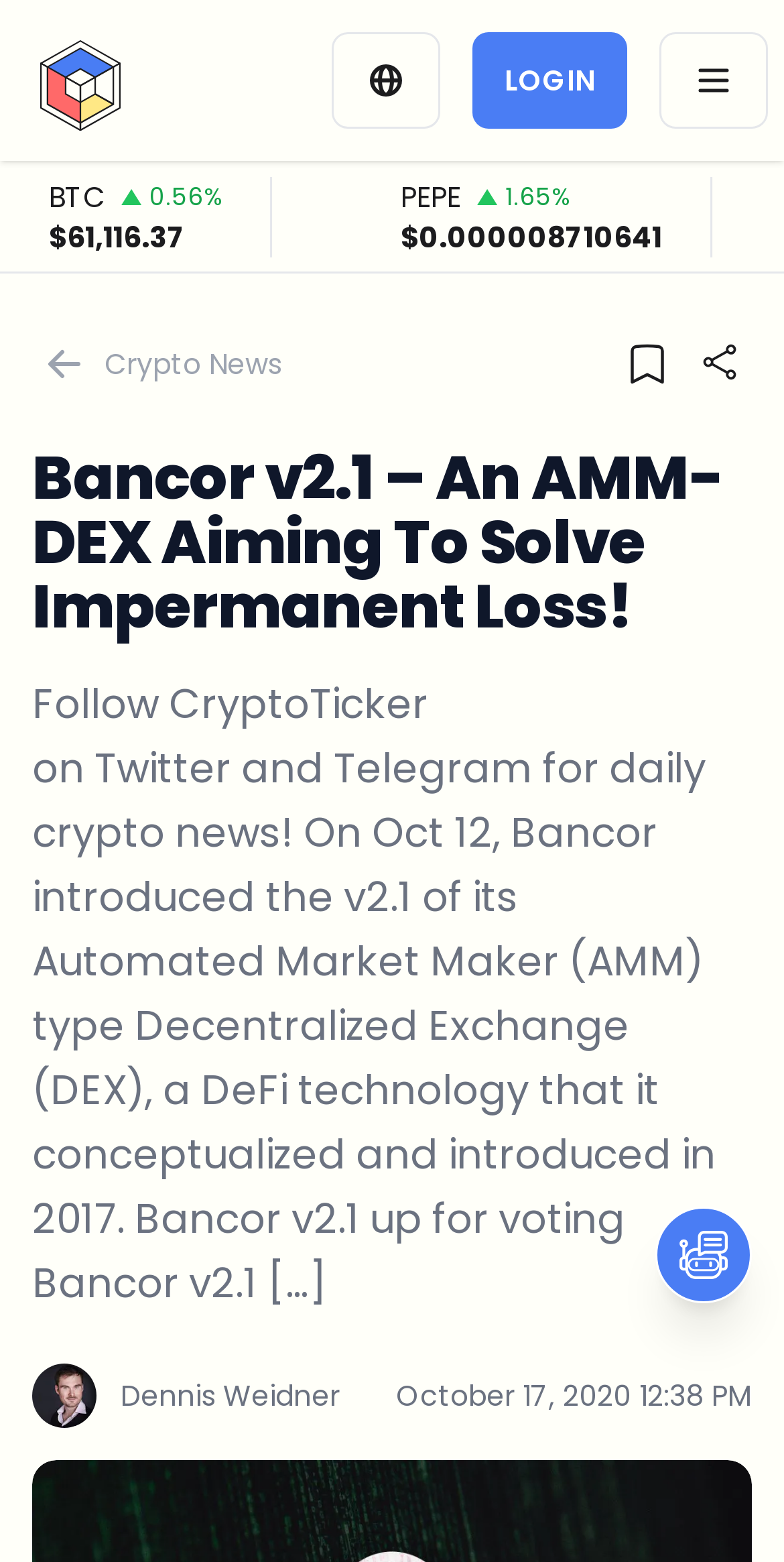Explain the webpage's design and content in an elaborate manner.

This webpage is about CryptoTicker, a cryptocurrency news and information platform. At the top left, there is a logo of CryptoTicker, accompanied by a link to the website. Next to the logo, there is a button to change the language. On the top right, there are two buttons: one to log in and another to open a menu.

Below the top navigation bar, there are two links to cryptocurrency prices, Toncoin and Solana, each accompanied by an image of the respective cryptocurrency's logo. The Toncoin link is on the left, and the Solana link is on the right.

The main content of the webpage is an article about Bancor v2.1, an Automated Market Maker (AMM) type Decentralized Exchange (DEX). The article's title is "Bancor v2.1 – An AMM-DEX Aiming To Solve Impermanent Loss!" and is displayed prominently in the middle of the page. The article's text is below the title, and it describes the introduction of Bancor v2.1 and its features. The article also mentions that readers can follow CryptoTicker on Twitter and Telegram for daily crypto news.

On the right side of the article, there are three buttons: "Save article", "Share", and a button to open CryptoGlossy. The "Save article" button is above the "Share" button, and both are accompanied by small images. The button to open CryptoGlossy is below the article.

At the bottom of the page, there is a link to the author of the article, Dennis Weidner, accompanied by a small image of the author. The date of the article, October 17, 2020, is displayed below the author's link.